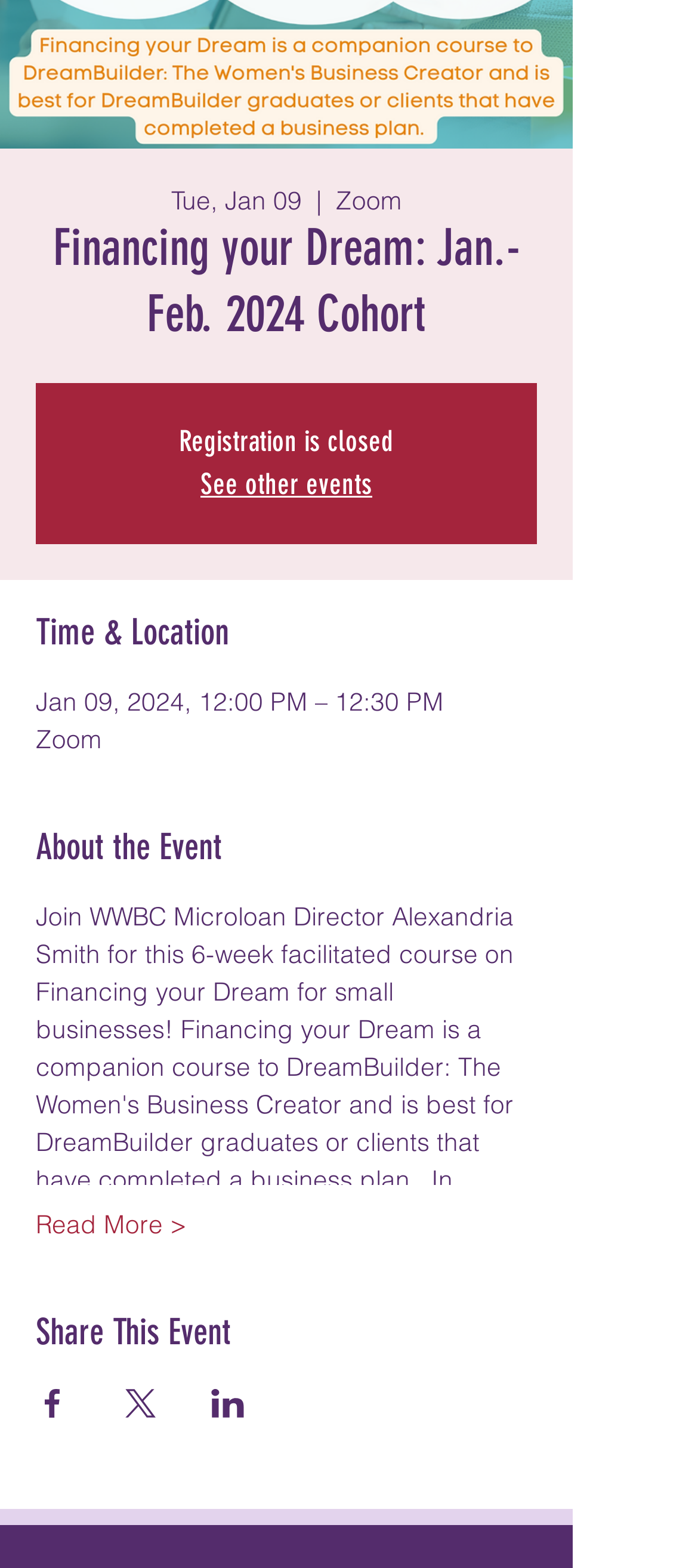How many social media platforms can the event be shared on?
Refer to the image and answer the question using a single word or phrase.

3